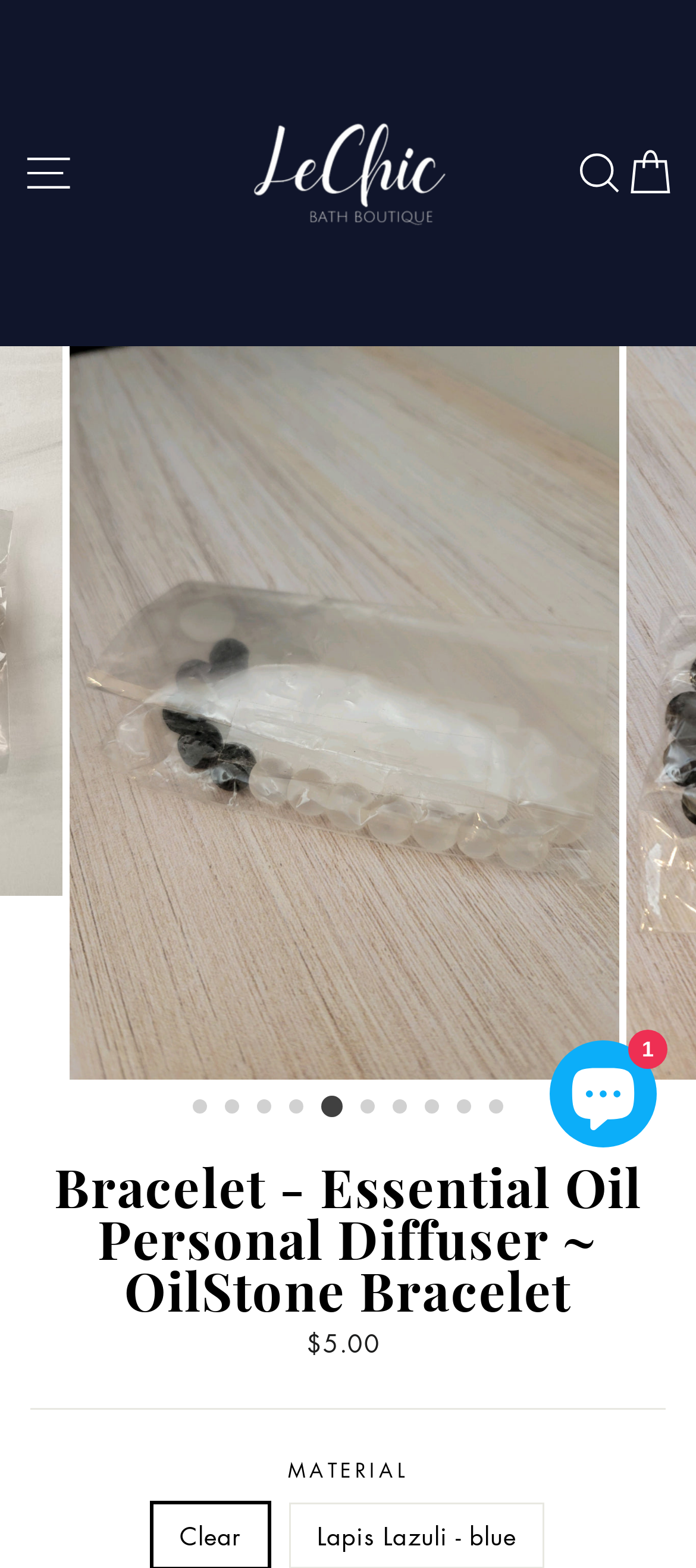Determine the bounding box for the UI element as described: "6". The coordinates should be represented as four float numbers between 0 and 1, formatted as [left, top, right, bottom].

[0.518, 0.702, 0.544, 0.713]